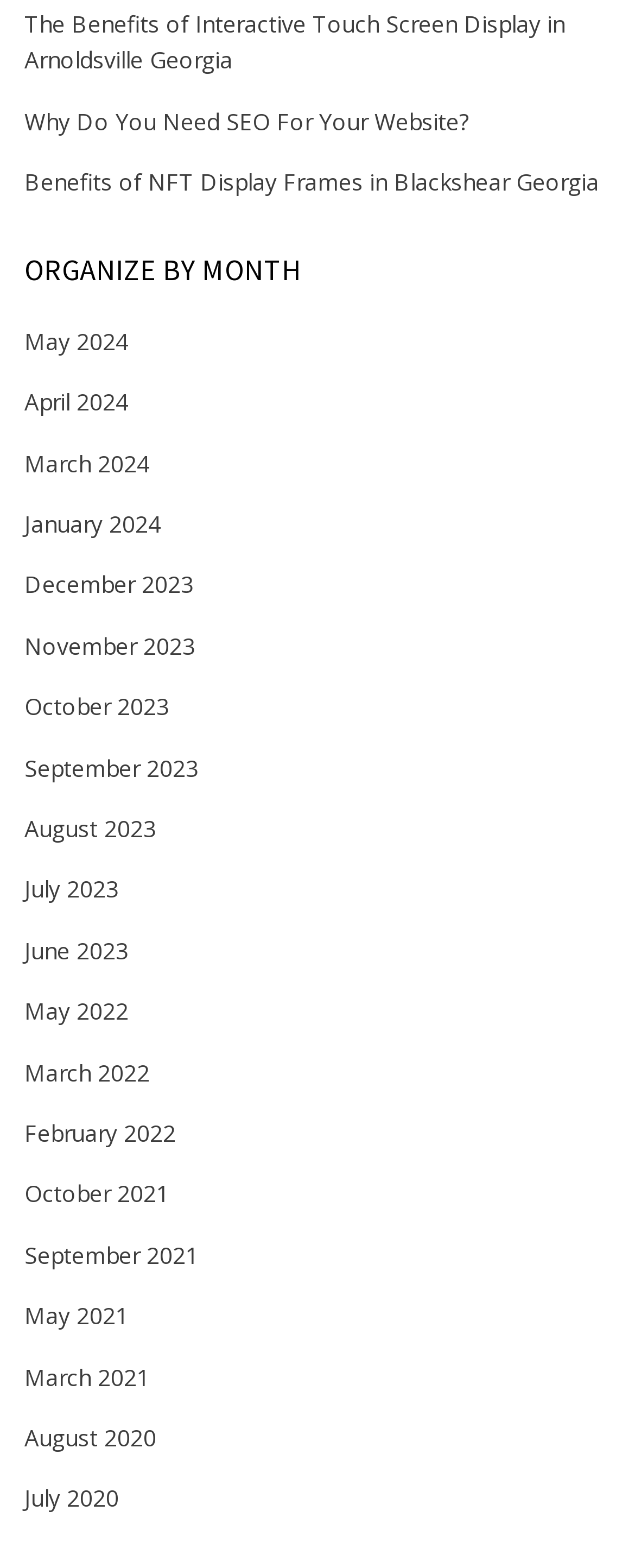Please give a succinct answer to the question in one word or phrase:
Is the webpage organized by category or by month?

by month